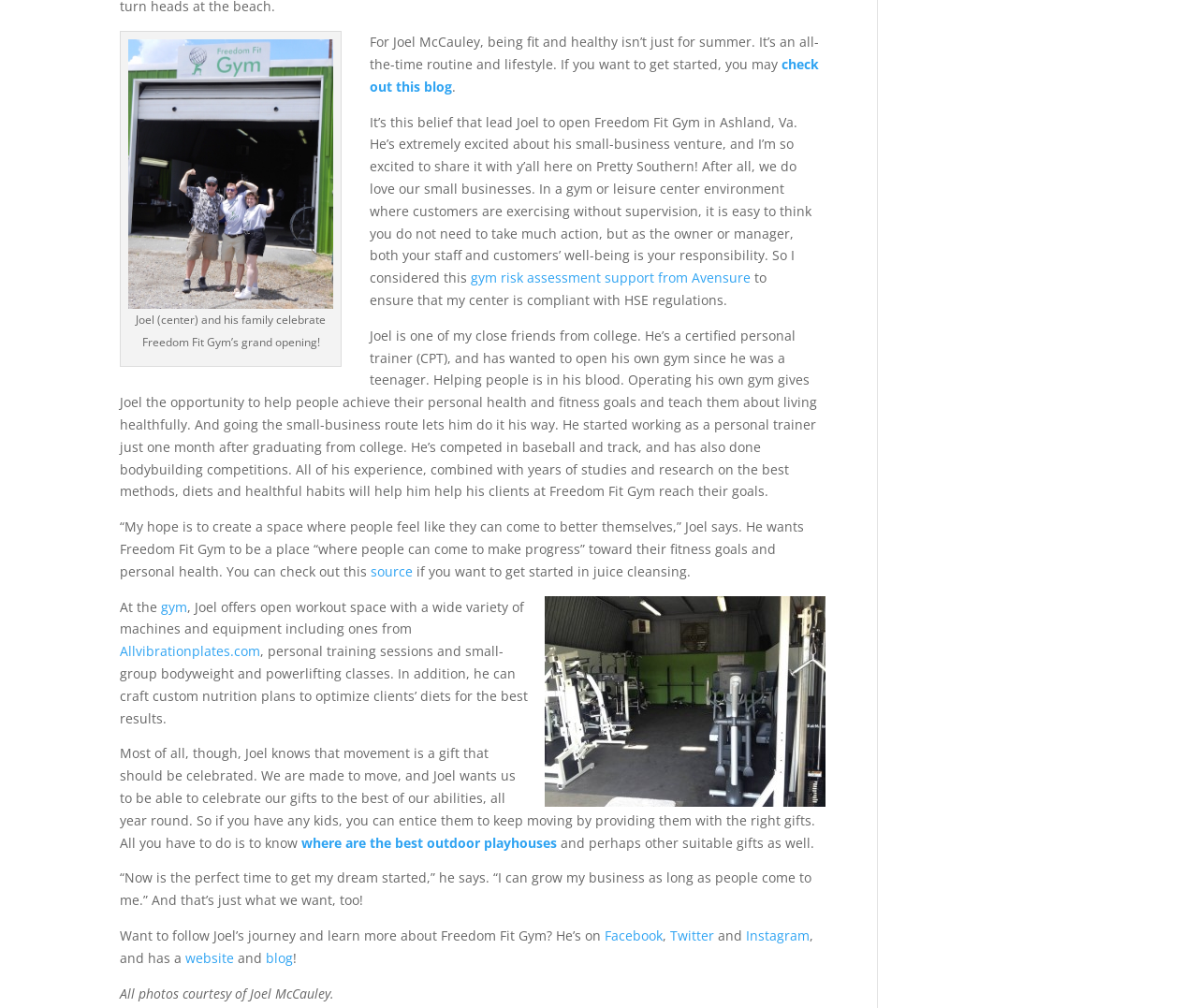What is Joel's profession?
Answer the question with a detailed explanation, including all necessary information.

Based on the text, Joel is a certified personal trainer (CPT) and has wanted to open his own gym since he was a teenager. He has experience in bodybuilding competitions and has been working as a personal trainer since one month after graduating from college.